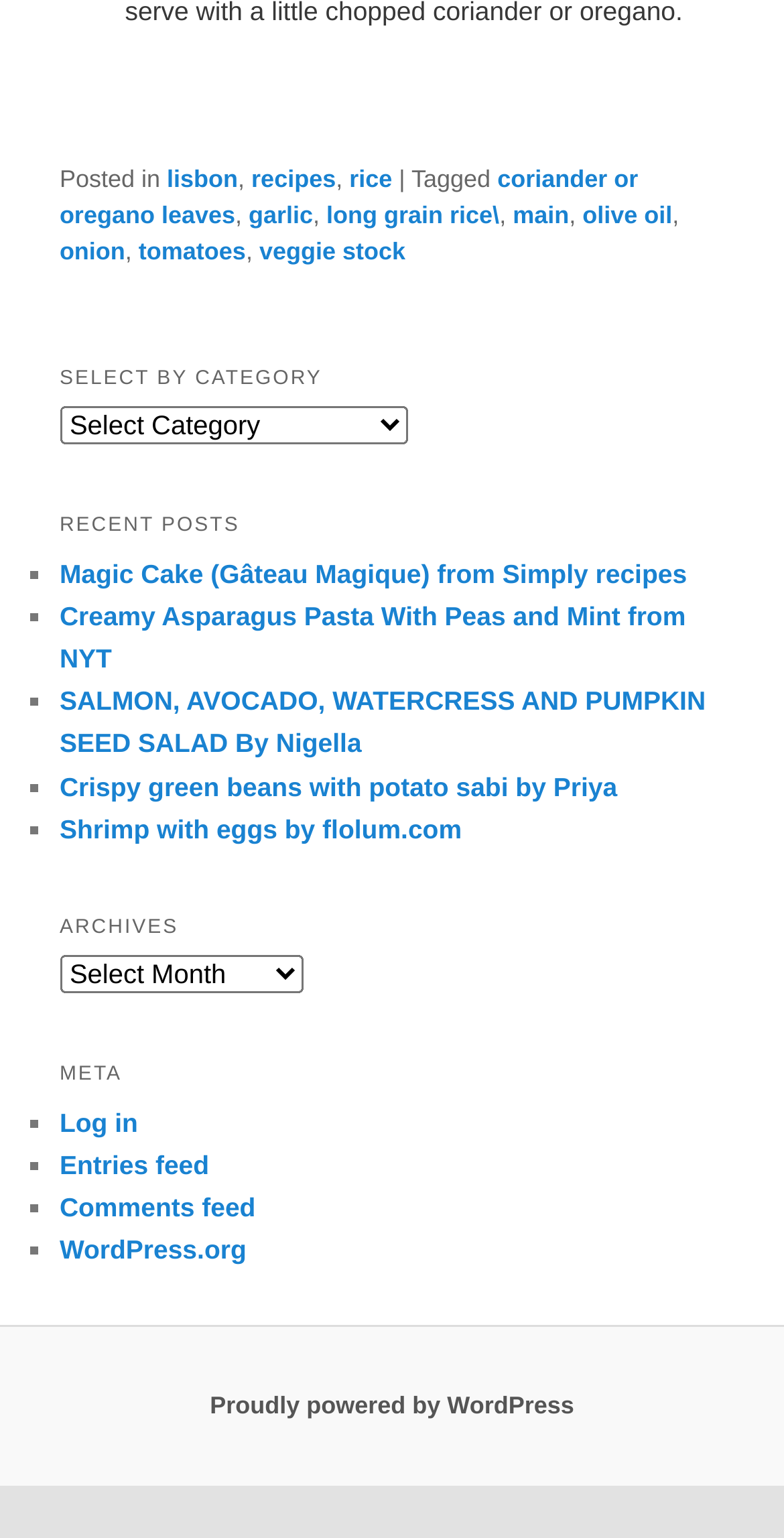Predict the bounding box of the UI element based on the description: "long grain rice\". The coordinates should be four float numbers between 0 and 1, formatted as [left, top, right, bottom].

[0.416, 0.13, 0.637, 0.149]